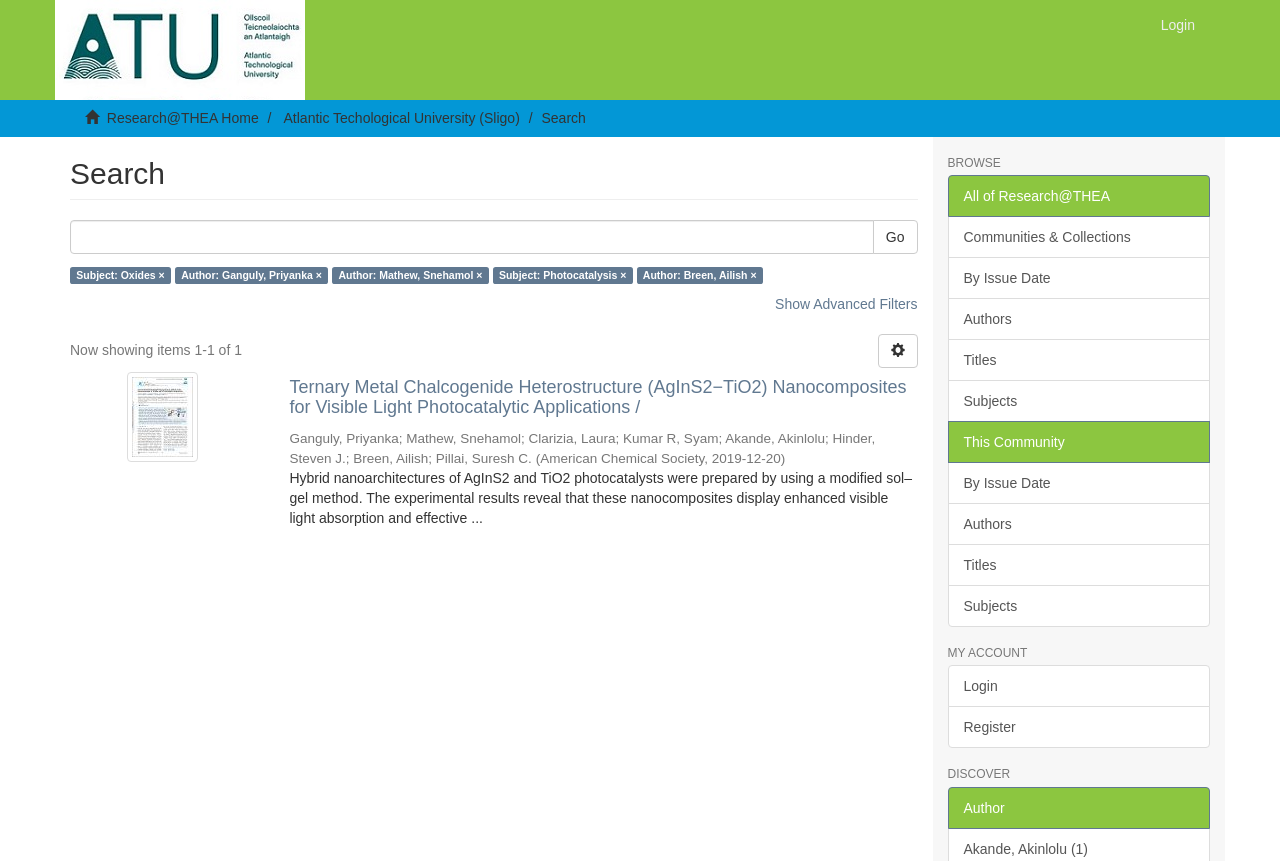Using the image as a reference, answer the following question in as much detail as possible:
How many authors are listed for the research paper?

The number of authors listed for the research paper is 7 because there are 7 static text elements with author names, namely Ganguly, Priyanka; Mathew, Snehamol; Clarizia, Laura; Kumar R, Syam; Akande, Akinlolu; Hinder, Steven J.; and Breen, Ailish, which are children of the heading element with the ID 407.